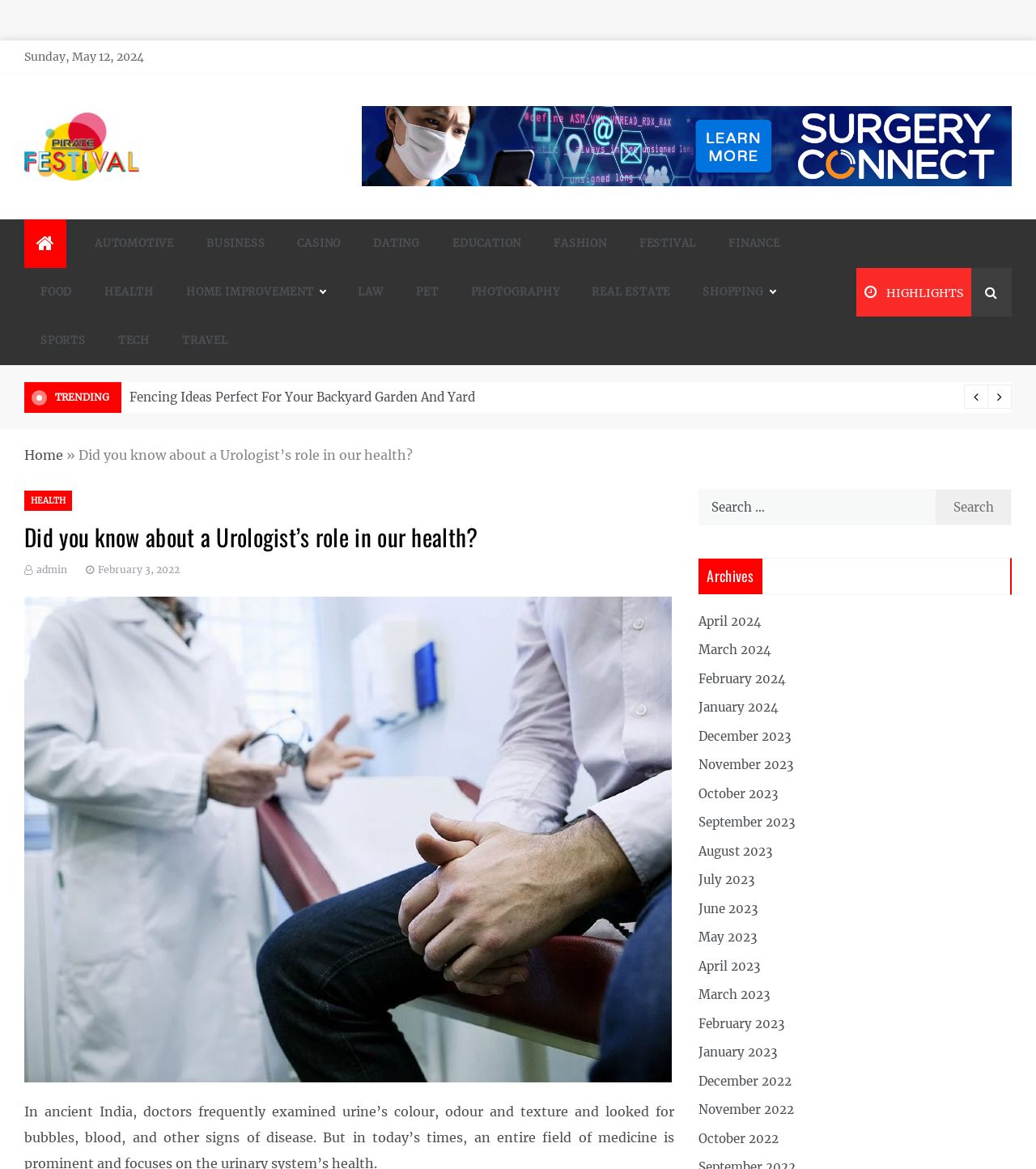How many categories are available in the menu?
Using the screenshot, give a one-word or short phrase answer.

17